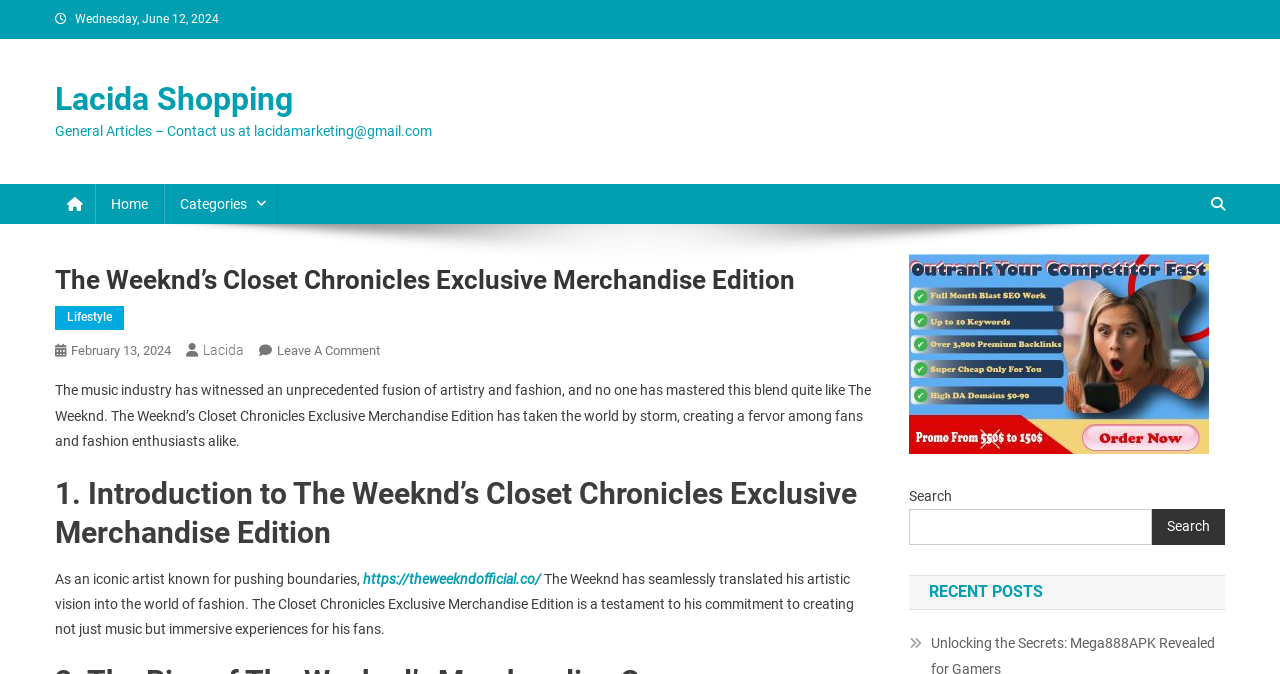From the element description: "Lacida Shopping", extract the bounding box coordinates of the UI element. The coordinates should be expressed as four float numbers between 0 and 1, in the order [left, top, right, bottom].

[0.043, 0.118, 0.229, 0.174]